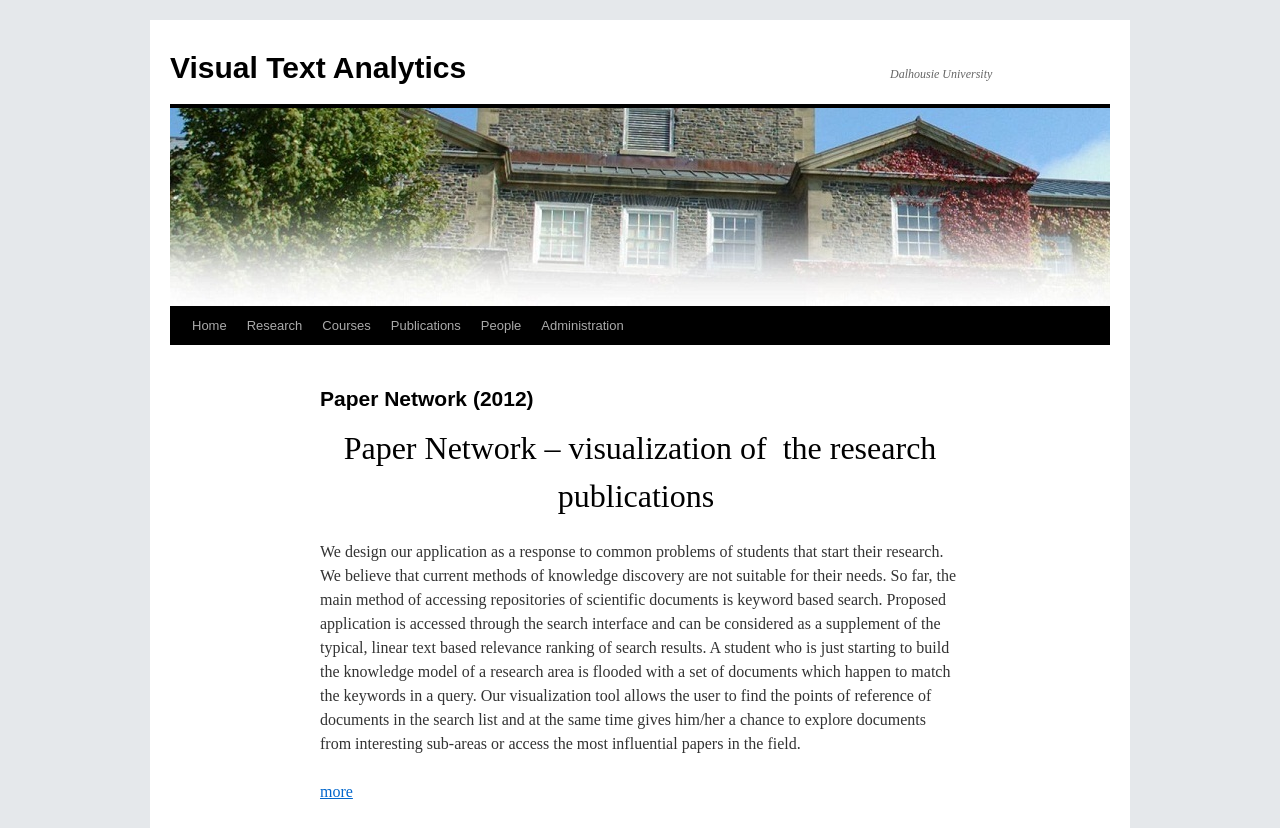Using the information in the image, could you please answer the following question in detail:
What is the name of the research project?

I found the answer by looking at the heading element 'Paper Network (2012)' which is located at the top of the main content area, indicating the name of the research project.